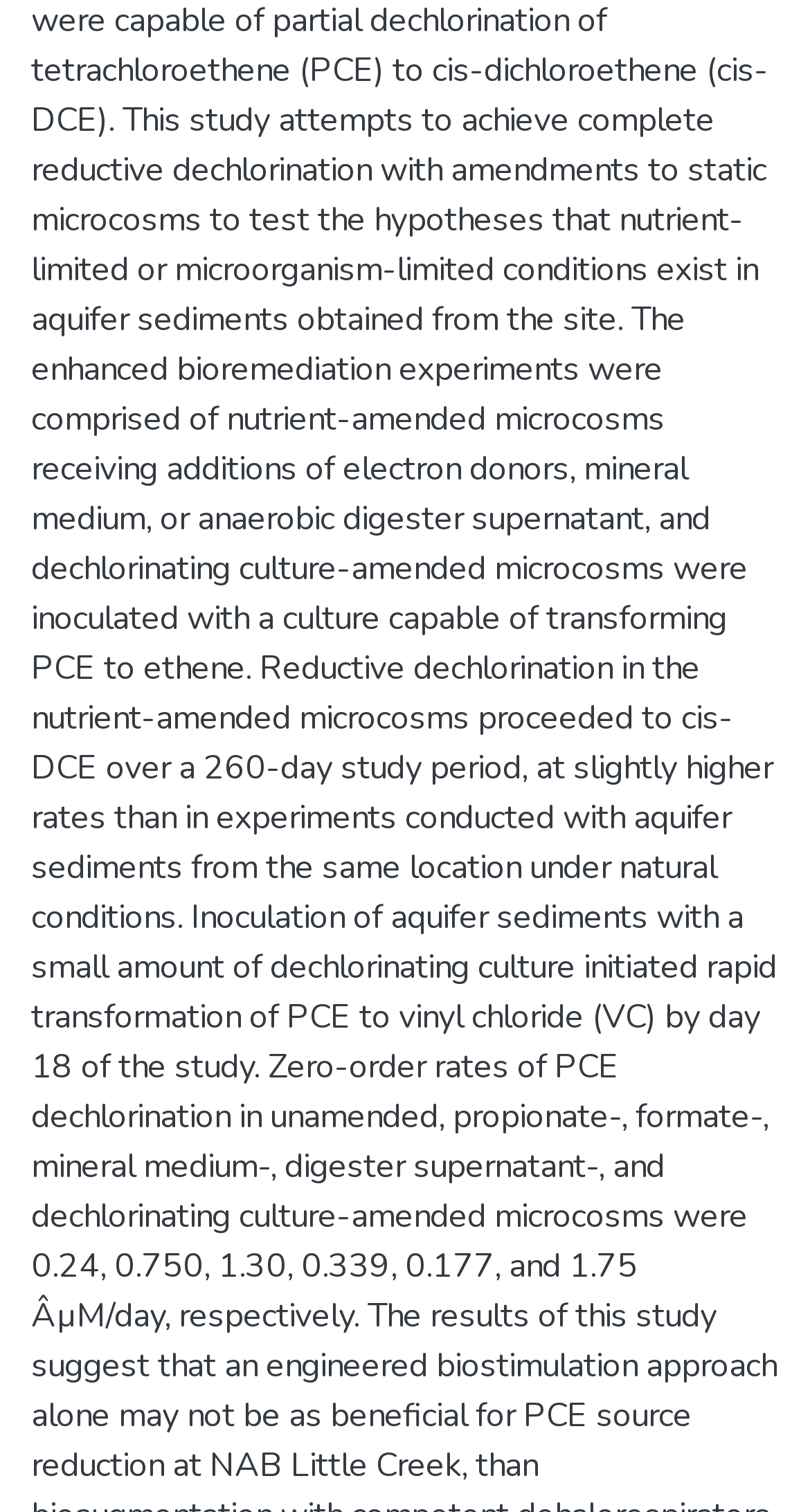Using the provided element description "Carol M. Newman Library", determine the bounding box coordinates of the UI element.

[0.0, 0.638, 1.0, 0.681]